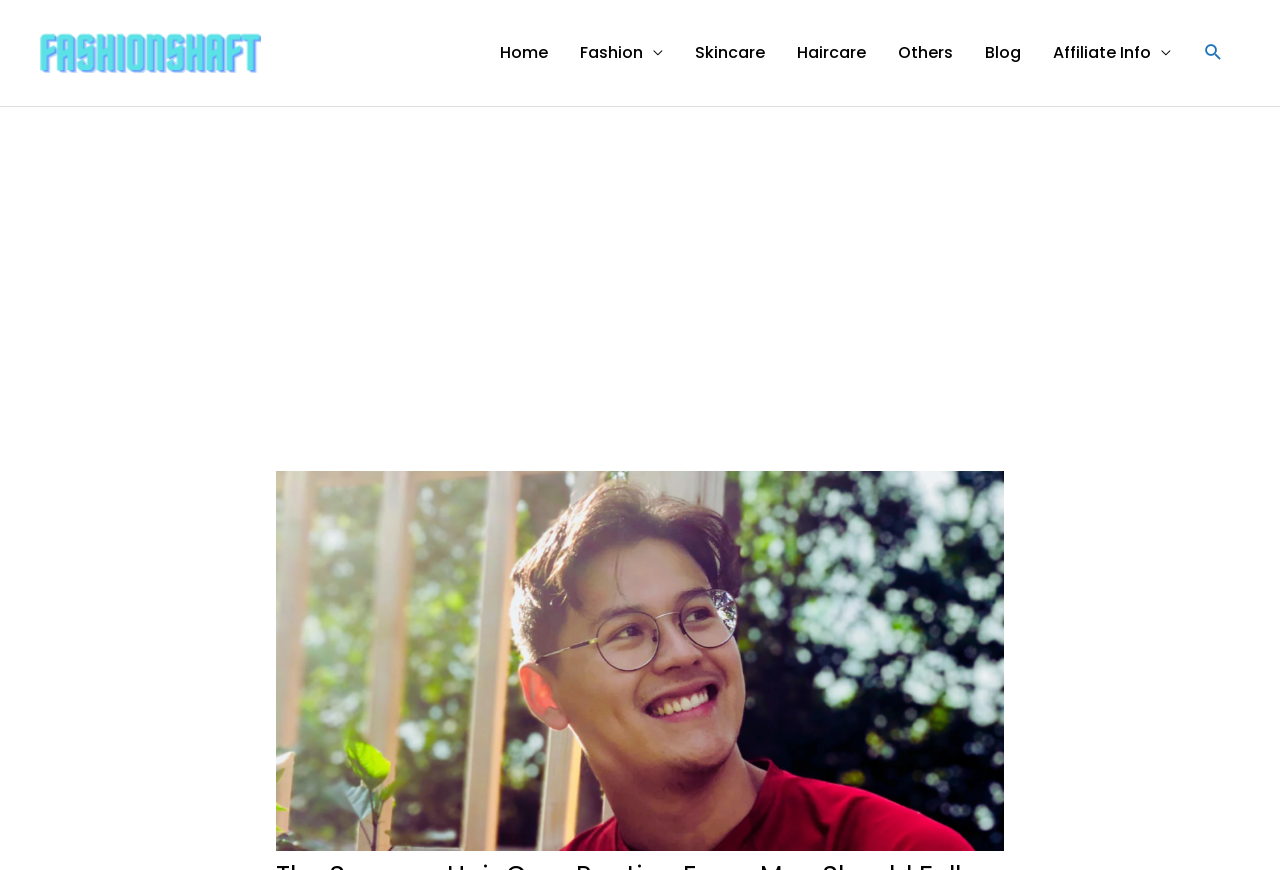Provide a brief response to the question below using a single word or phrase: 
What is the main topic of the webpage?

Hair care